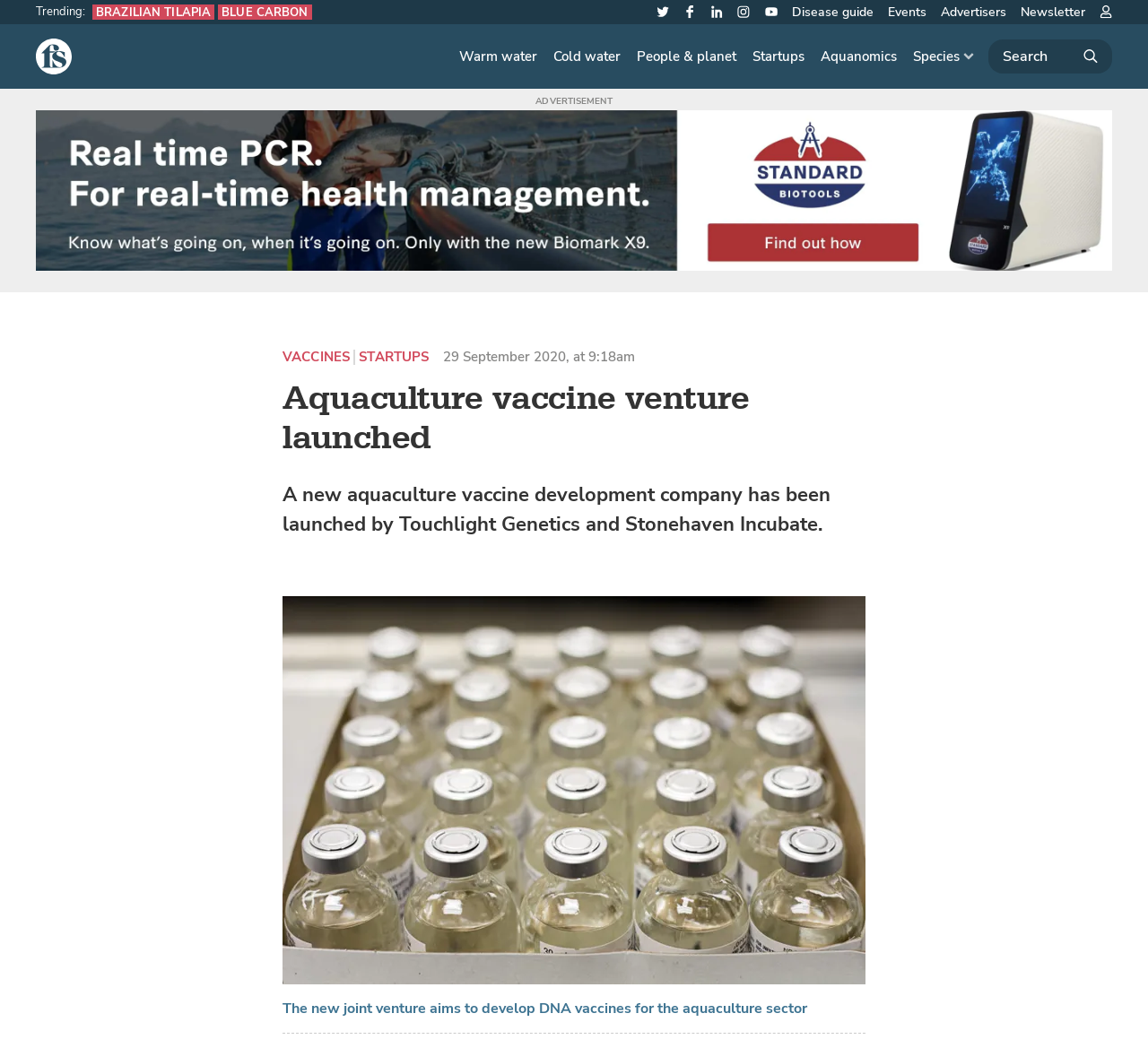What is the purpose of the new joint venture?
Using the image, give a concise answer in the form of a single word or short phrase.

Develop DNA vaccines for aquaculture sector